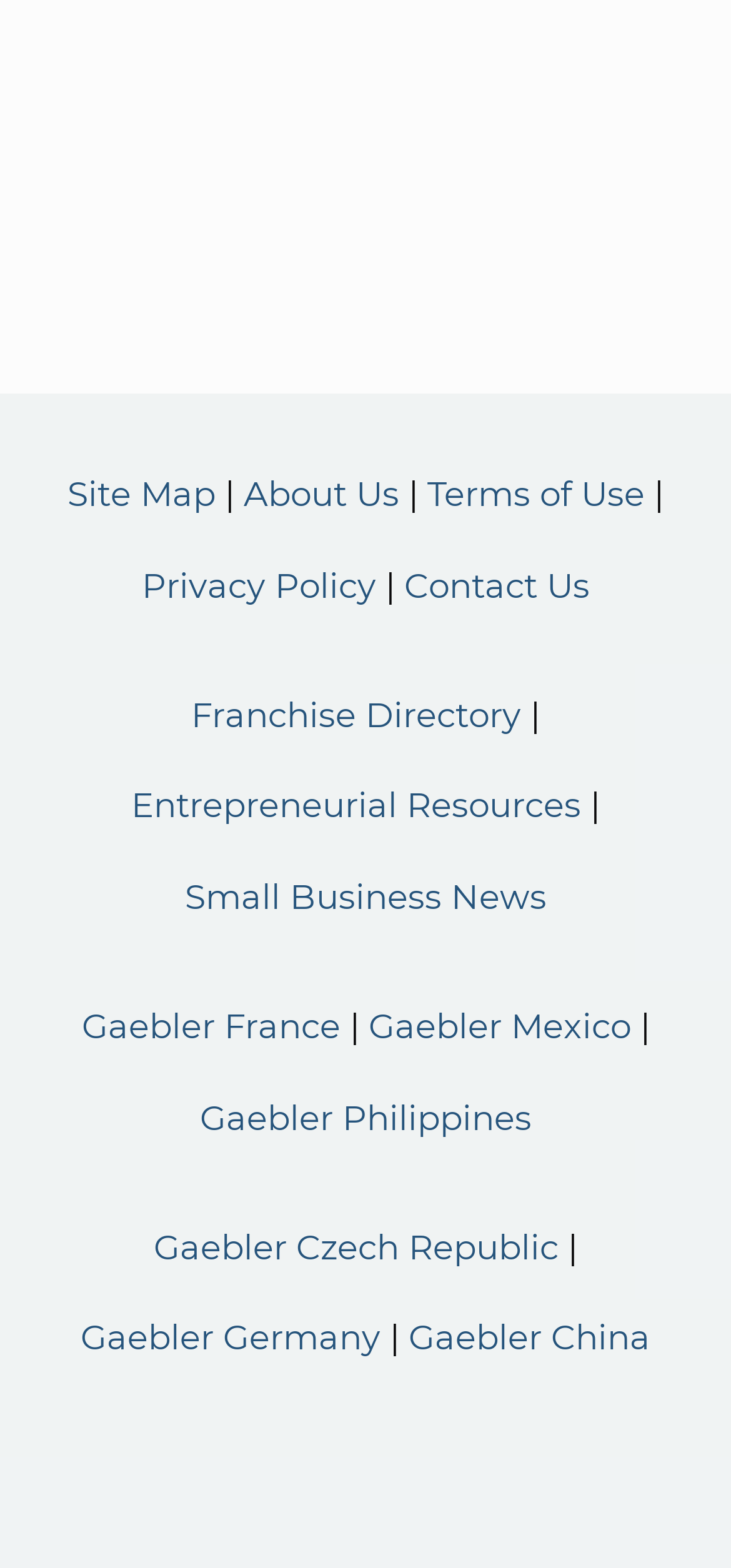Please locate the bounding box coordinates of the element that needs to be clicked to achieve the following instruction: "Read terms of use". The coordinates should be four float numbers between 0 and 1, i.e., [left, top, right, bottom].

[0.585, 0.302, 0.882, 0.329]